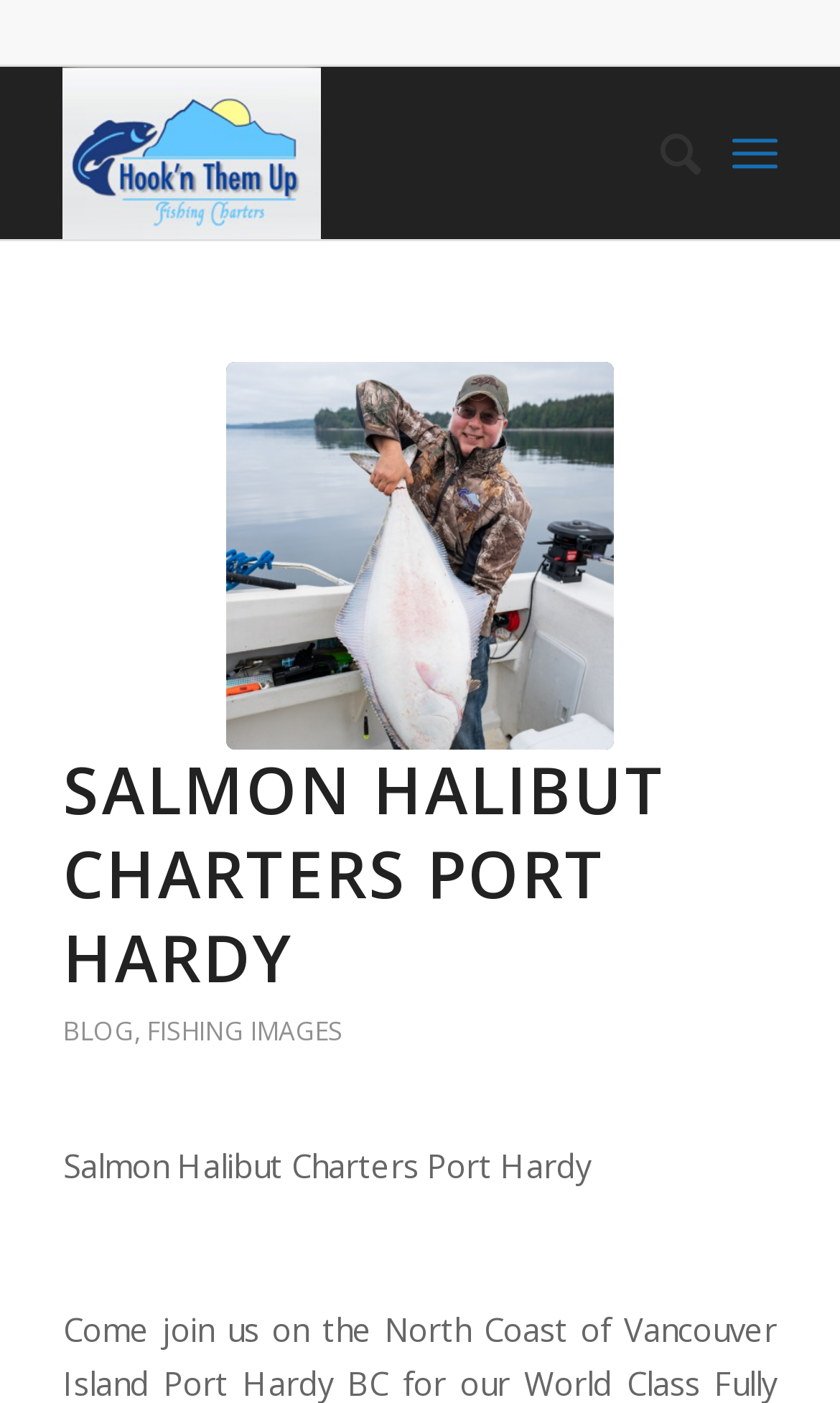What type of fishing charters are offered?
Please respond to the question with a detailed and well-explained answer.

Based on the webpage, the main heading 'SALMON HALIBUT CHARTERS PORT HARDY' and the image with the same text suggest that the website offers Salmon Halibut fishing charters.